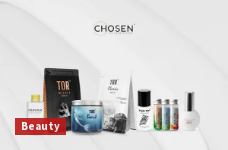Use a single word or phrase to respond to the question:
What is the theme of the collection?

Beauty